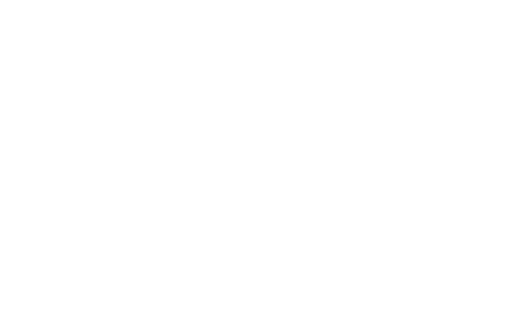Break down the image and describe each part extensively.

This image depicts a diagram or illustration of a "Petrochemical Sulfur Dioxide Gas Absorption Tower," specifically showcasing a packed absorption tower. The design emphasizes the structure's cylindrical shape, which is typical for this type of equipment used in industrial applications to capture and manage sulfur dioxide gas emissions. This device is essential for petrochemical processes, ensuring compliance with environmental regulations while improving operational efficiency. The layout likely includes components like packing materials, which enhance the absorption process, indicating how gases are treated within the system. Overall, the image provides a visual representation relevant to the petrochemical industry and its advanced technologies for emission control.